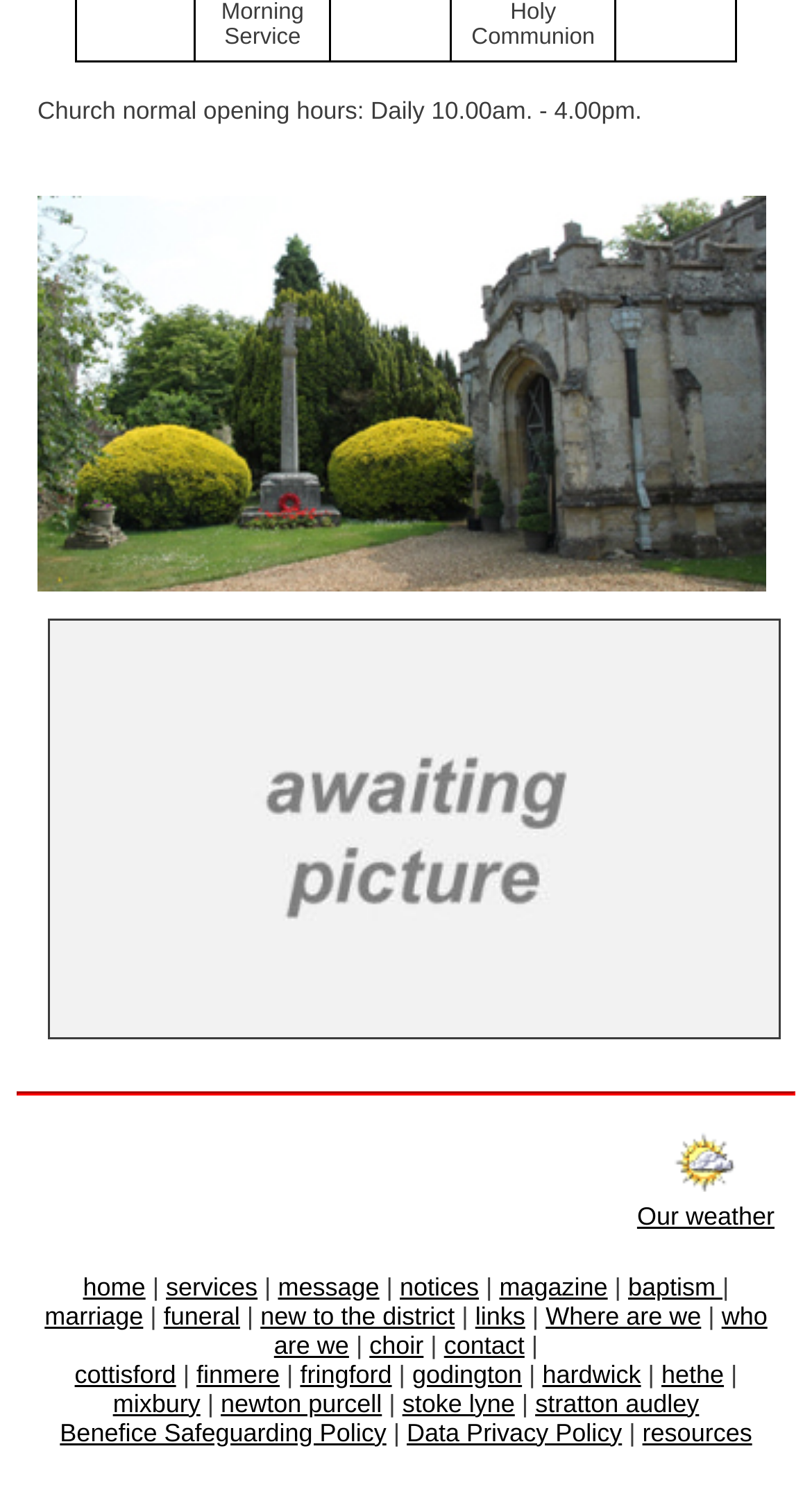Determine the bounding box for the described HTML element: "new to the district". Ensure the coordinates are four float numbers between 0 and 1 in the format [left, top, right, bottom].

[0.321, 0.876, 0.56, 0.896]